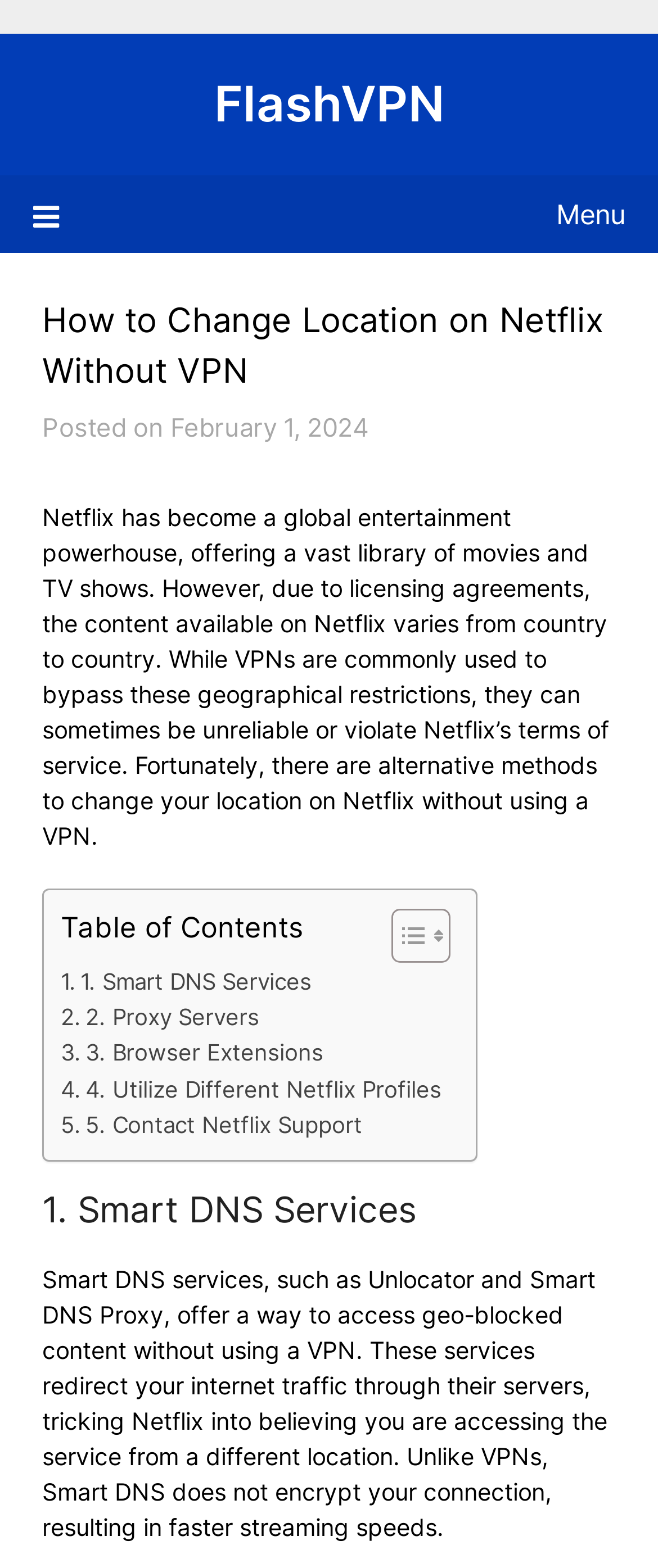Give the bounding box coordinates for the element described as: "Skip to content".

None